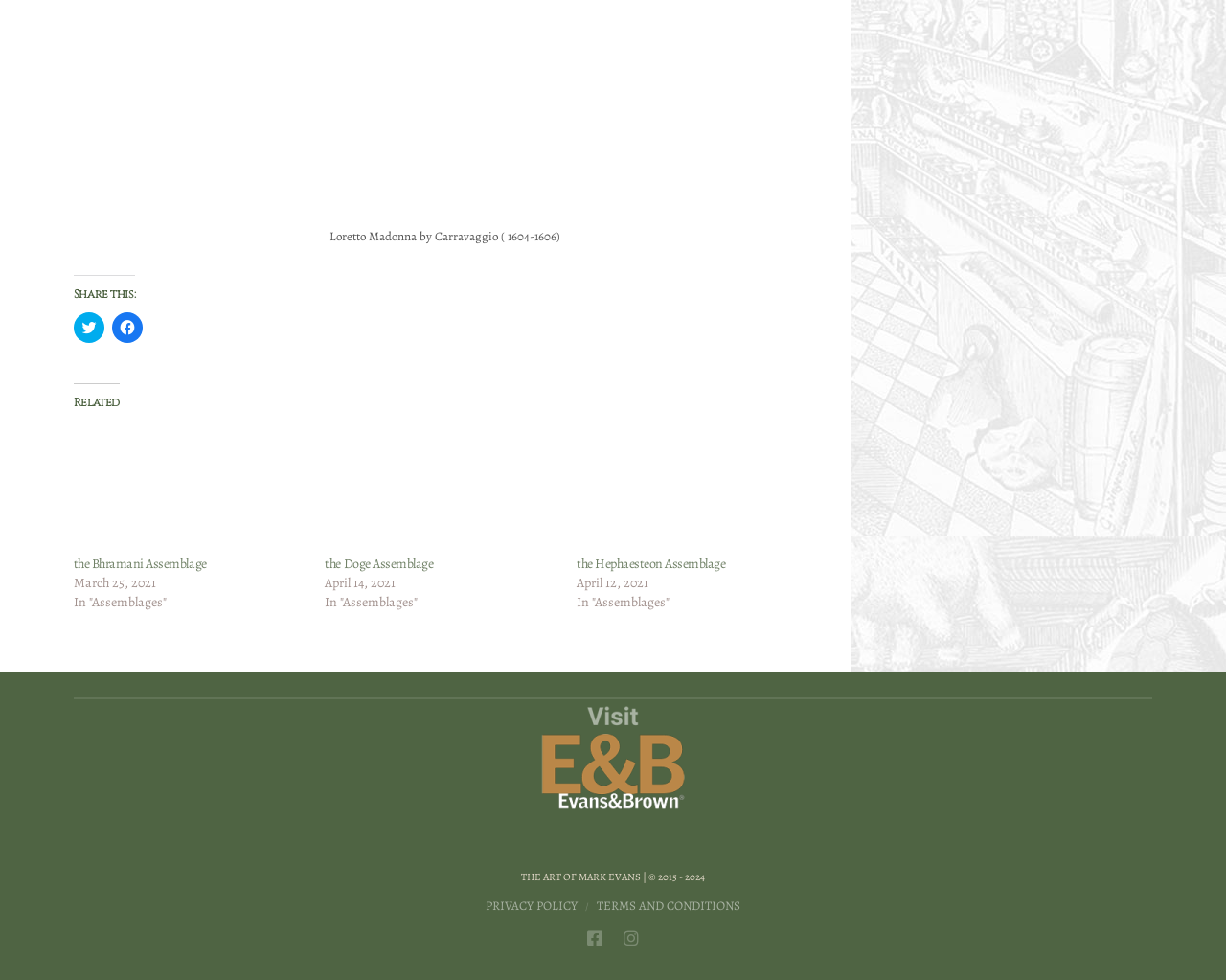Provide a brief response using a word or short phrase to this question:
What is the title of the artwork?

Loretto Madonna by Carravaggio